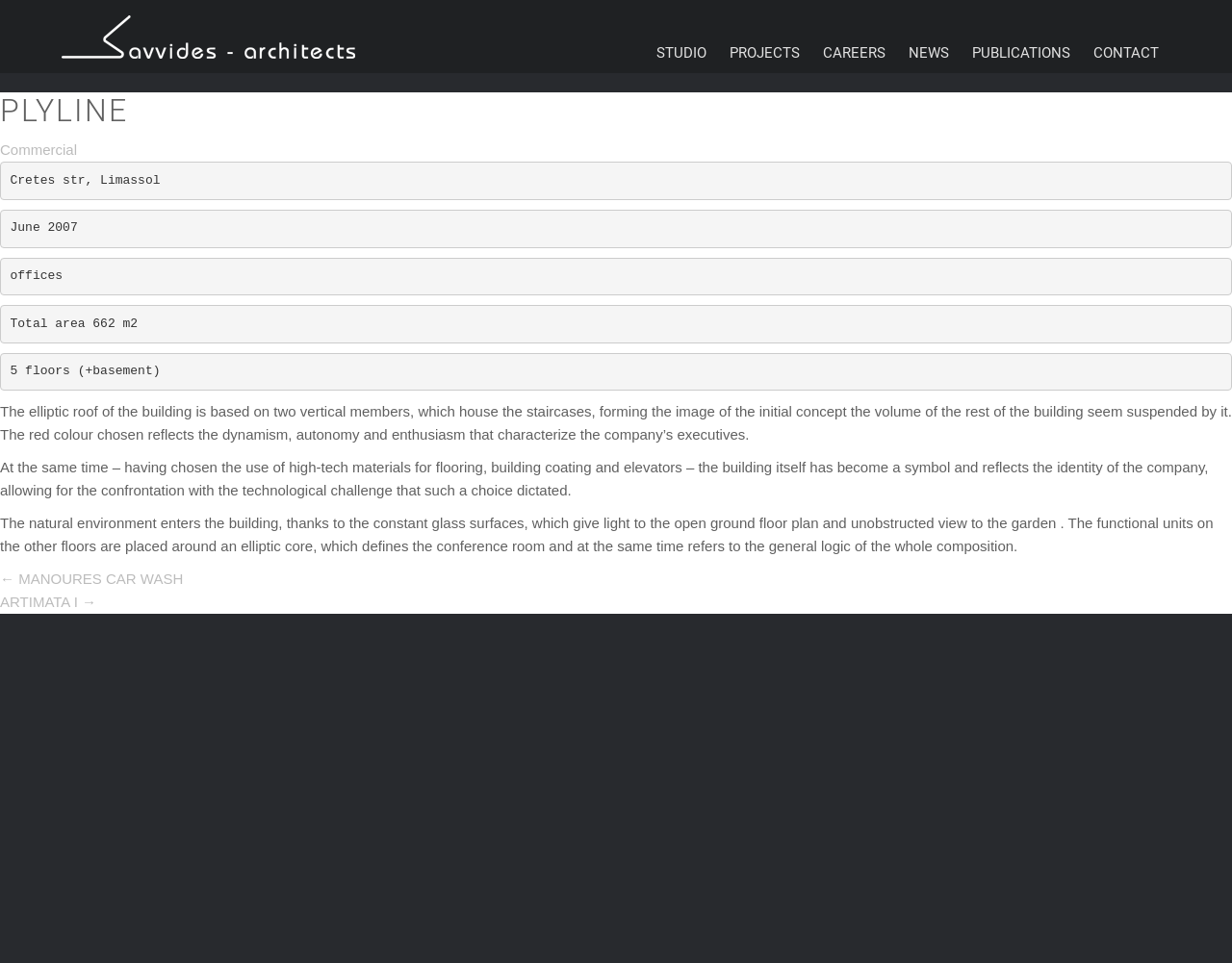Identify the bounding box coordinates for the element you need to click to achieve the following task: "Click on the 'NEWS' link". The coordinates must be four float values ranging from 0 to 1, formatted as [left, top, right, bottom].

[0.728, 0.01, 0.78, 0.066]